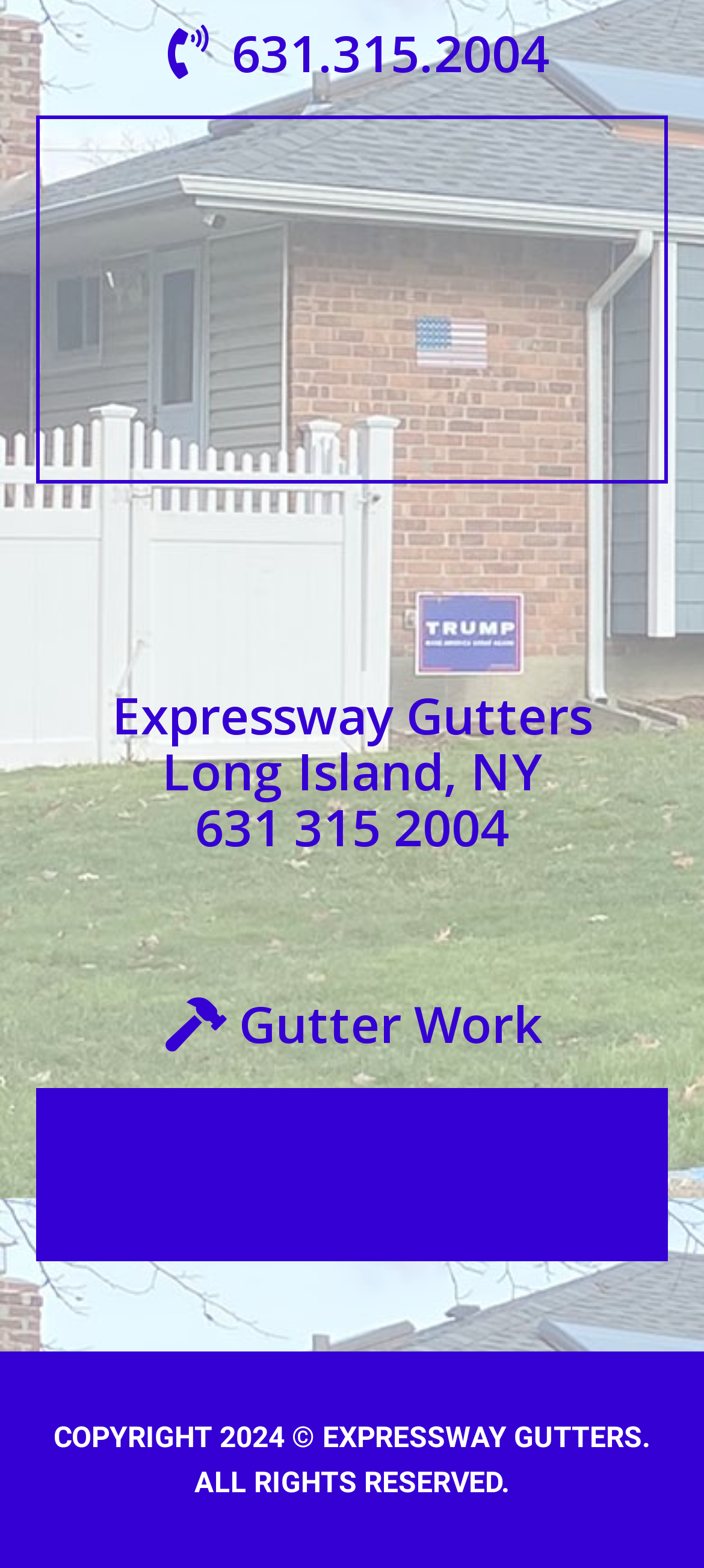What is the copyright year mentioned on the webpage? Please answer the question using a single word or phrase based on the image.

2024